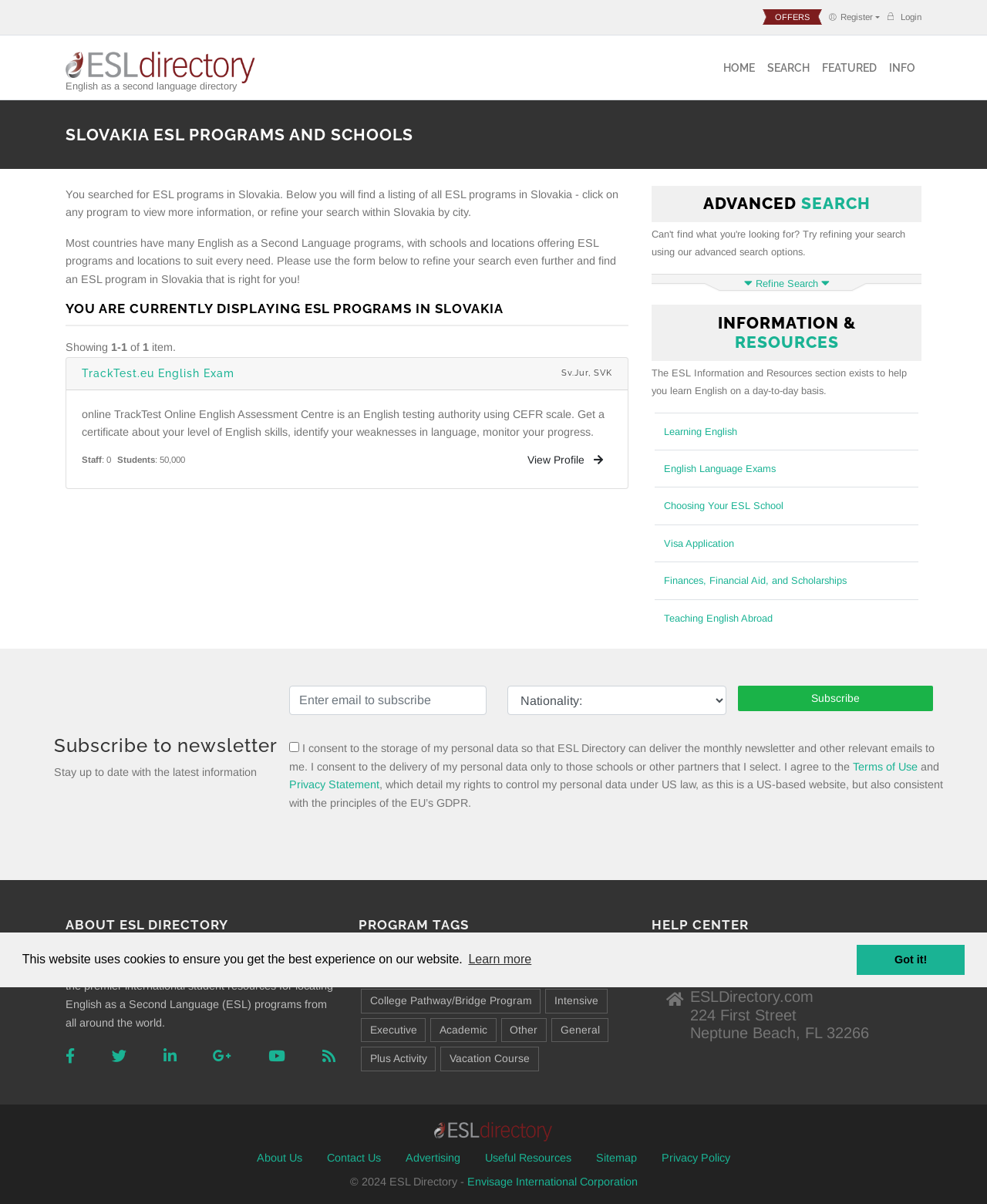What is the minimum number of ESL programs displayed on the webpage?
Please respond to the question with as much detail as possible.

The question is asking about the minimum number of ESL programs displayed on the webpage. From the webpage, we can see that there is a StaticText 'Showing 1-1 of item.' which indicates that at least one ESL program is displayed.